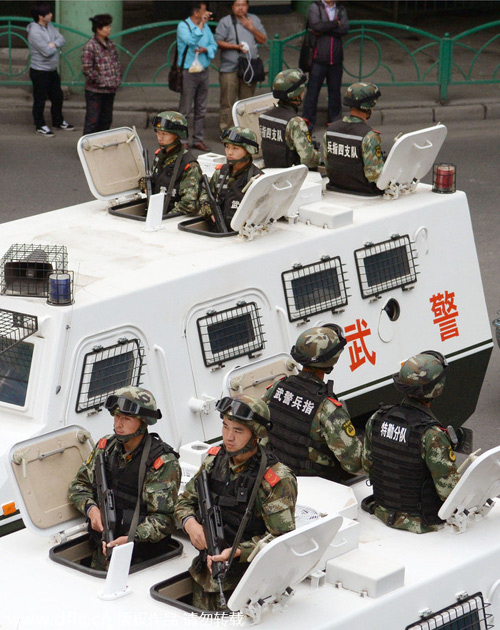What is the attire of the police officers?
Give a one-word or short phrase answer based on the image.

Camouflage uniforms and tactical gear